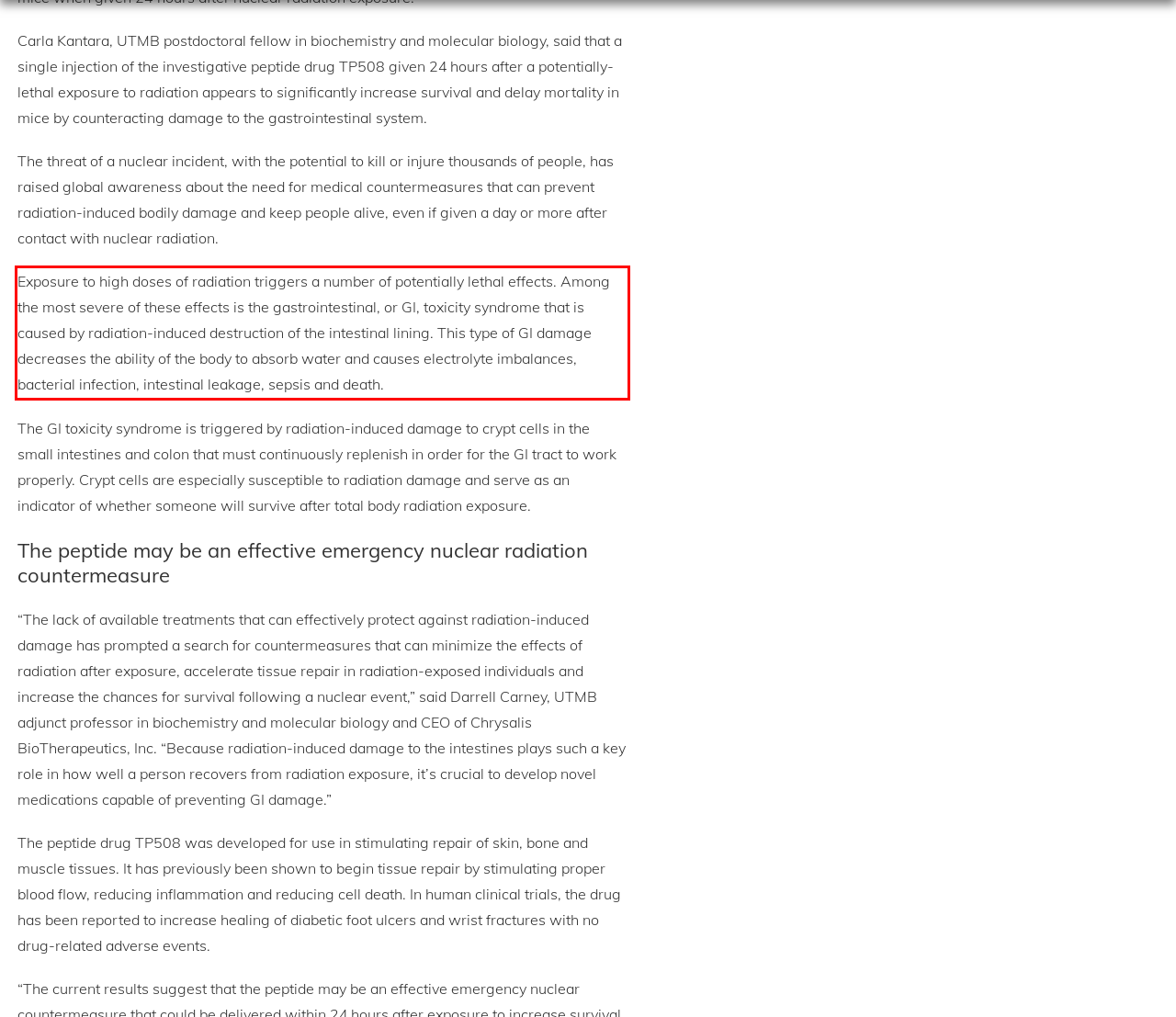With the provided screenshot of a webpage, locate the red bounding box and perform OCR to extract the text content inside it.

Exposure to high doses of radiation triggers a number of potentially lethal effects. Among the most severe of these effects is the gastrointestinal, or GI, toxicity syndrome that is caused by radiation-induced destruction of the intestinal lining. This type of GI damage decreases the ability of the body to absorb water and causes electrolyte imbalances, bacterial infection, intestinal leakage, sepsis and death.